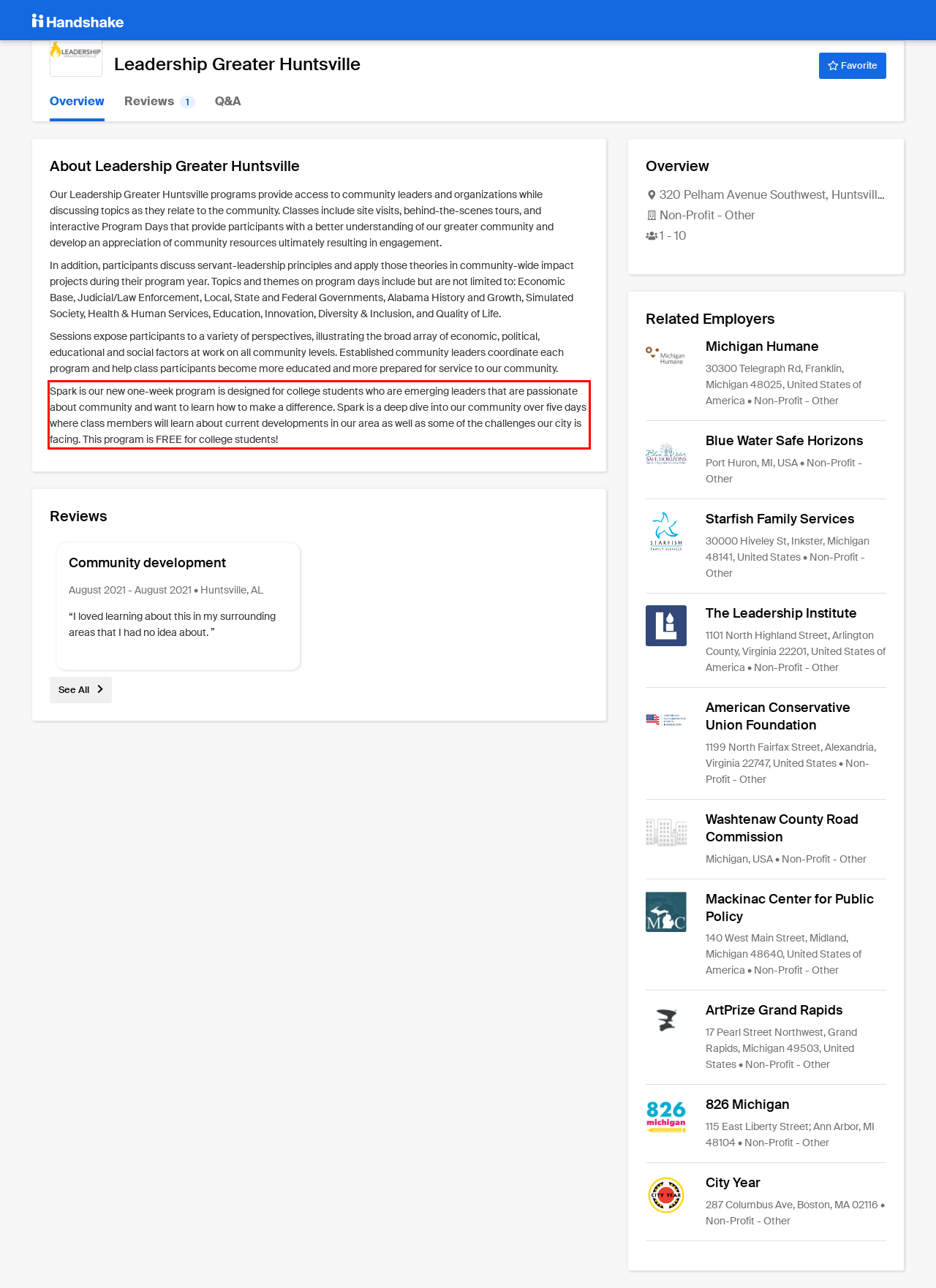You are looking at a screenshot of a webpage with a red rectangle bounding box. Use OCR to identify and extract the text content found inside this red bounding box.

Spark is our new one-week program is designed for college students who are emerging leaders that are passionate about community and want to learn how to make a difference. Spark is a deep dive into our community over five days where class members will learn about current developments in our area as well as some of the challenges our city is facing. This program is FREE for college students!